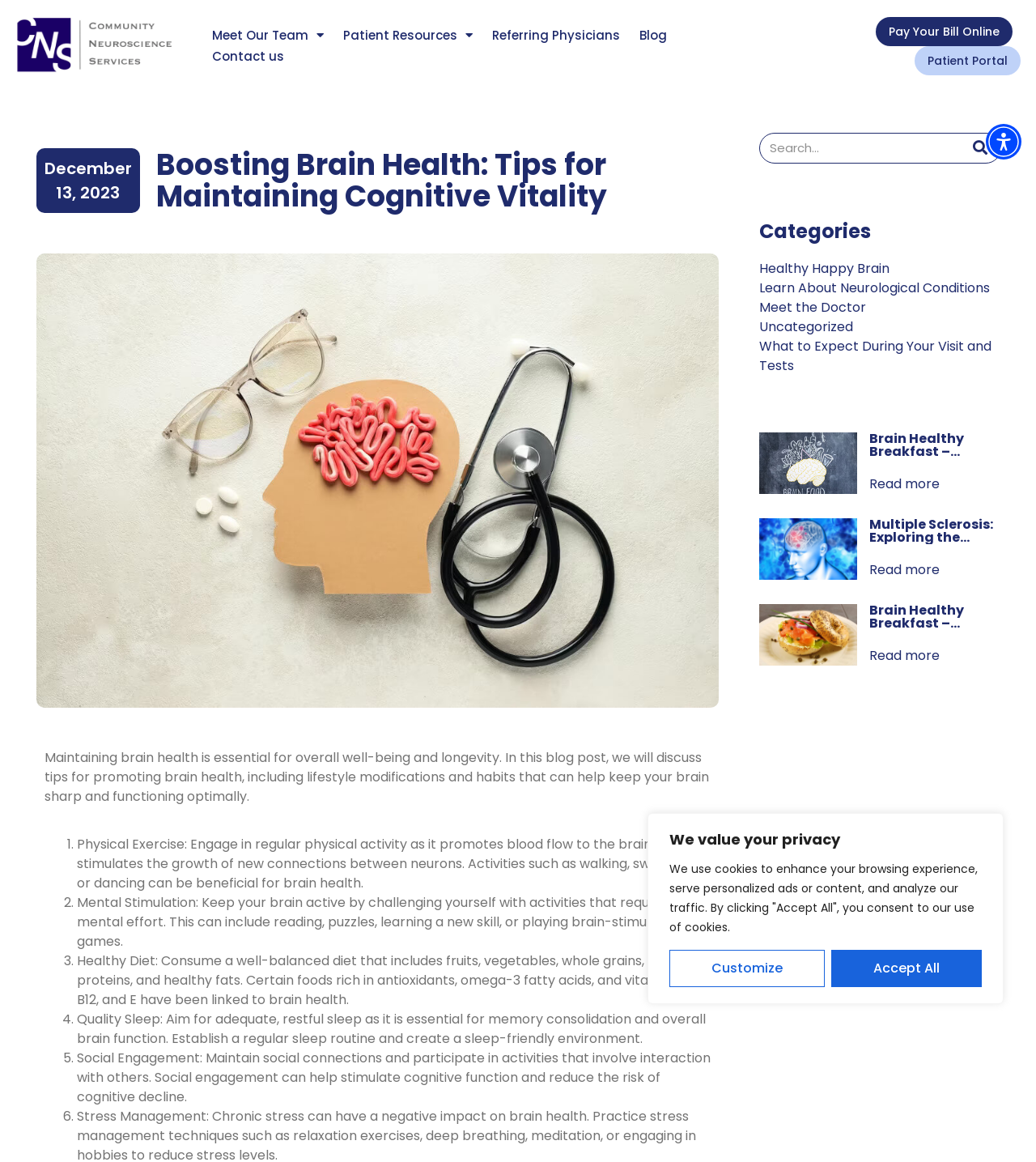Give a detailed account of the webpage's layout and content.

This webpage is about brain health and cognitive vitality. At the top, there is a navigation menu with links to "Meet Our Team", "Patient Resources", "Referring Physicians", "Blog", and "Contact us". Below the navigation menu, there is a heading that reads "Boosting Brain Health: Tips for Maintaining Cognitive Vitality". 

To the left of the heading, there is an image of glasses. Below the heading, there is a paragraph of text that summarizes the importance of maintaining brain health and the content of the blog post. 

The blog post is divided into six sections, each with a numbered list marker and a brief description of a tip for promoting brain health. The tips include physical exercise, mental stimulation, a healthy diet, quality sleep, and social engagement. 

On the right side of the page, there is a search bar with a search button. Below the search bar, there are links to various categories, including "Healthy Happy Brain", "Learn About Neurological Conditions", and "Meet the Doctor". 

Further down the page, there are three sections with headings that describe different brain-healthy breakfast recipes and an article about multiple sclerosis. Each section has a "Read more" link. At the bottom of the page, there is a section with links to "Menu", "Pay Your Bill Online", and "Patient Portal - open in a new tab". There is also a button that says "Accessibility Menu" and a section with text about cookies and privacy.